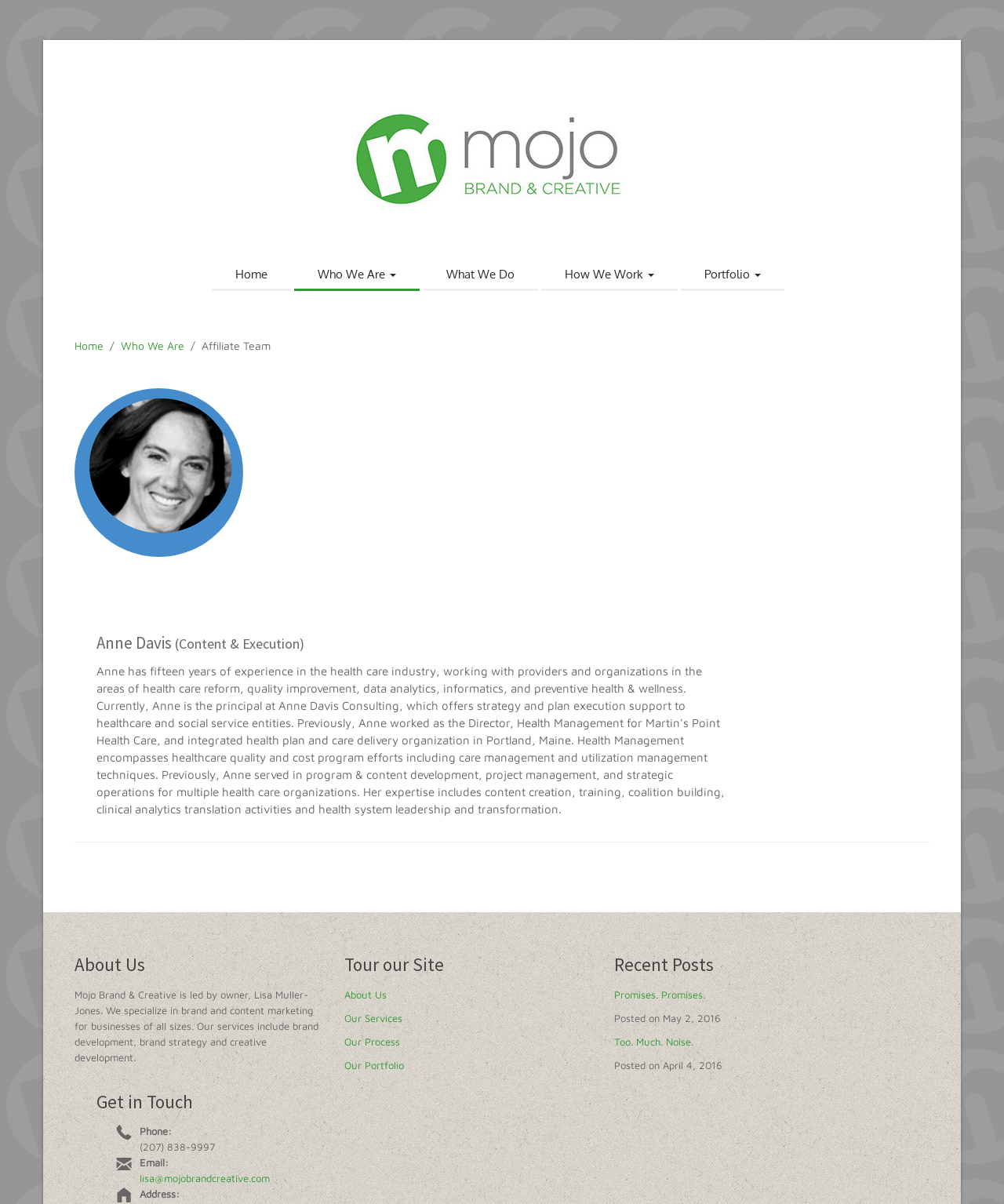What is the phone number of Mojo Brand & Creative?
Use the screenshot to answer the question with a single word or phrase.

(207) 838-9997